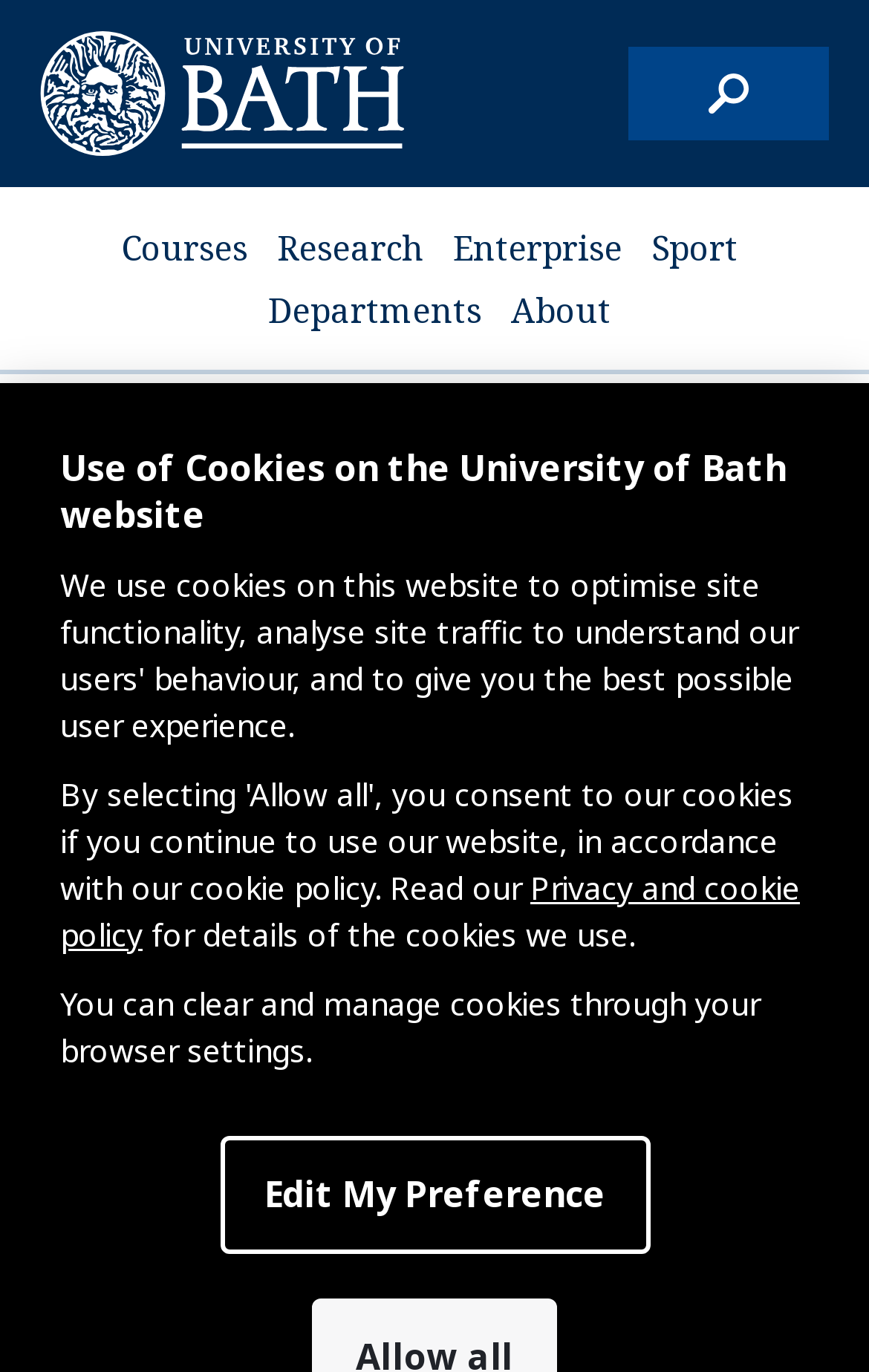Based on the element description Privacy and cookie policy, identify the bounding box coordinates for the UI element. The coordinates should be in the format (top-left x, top-left y, bottom-right x, bottom-right y) and within the 0 to 1 range.

[0.069, 0.631, 0.921, 0.696]